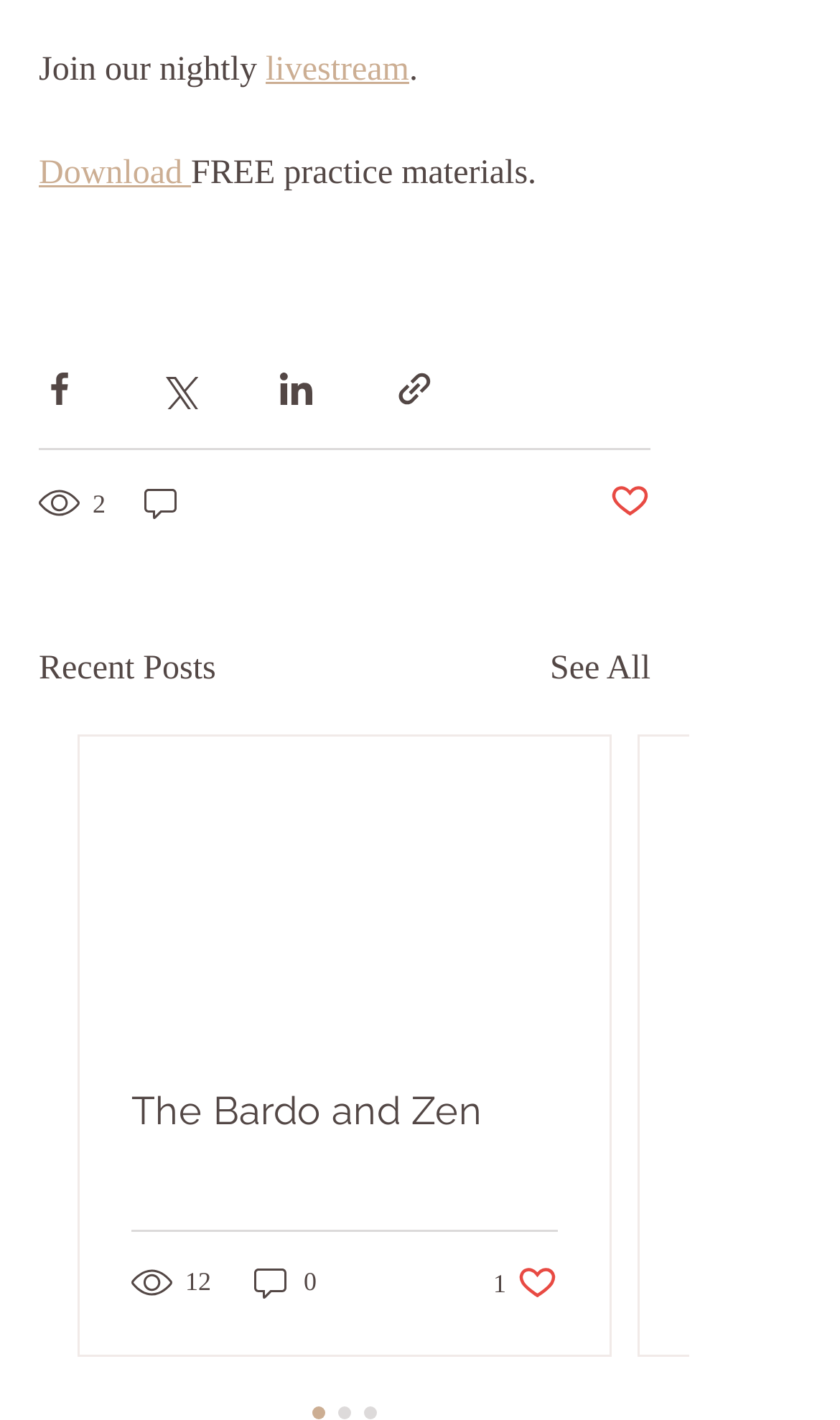Point out the bounding box coordinates of the section to click in order to follow this instruction: "Download something".

[0.046, 0.11, 0.227, 0.136]